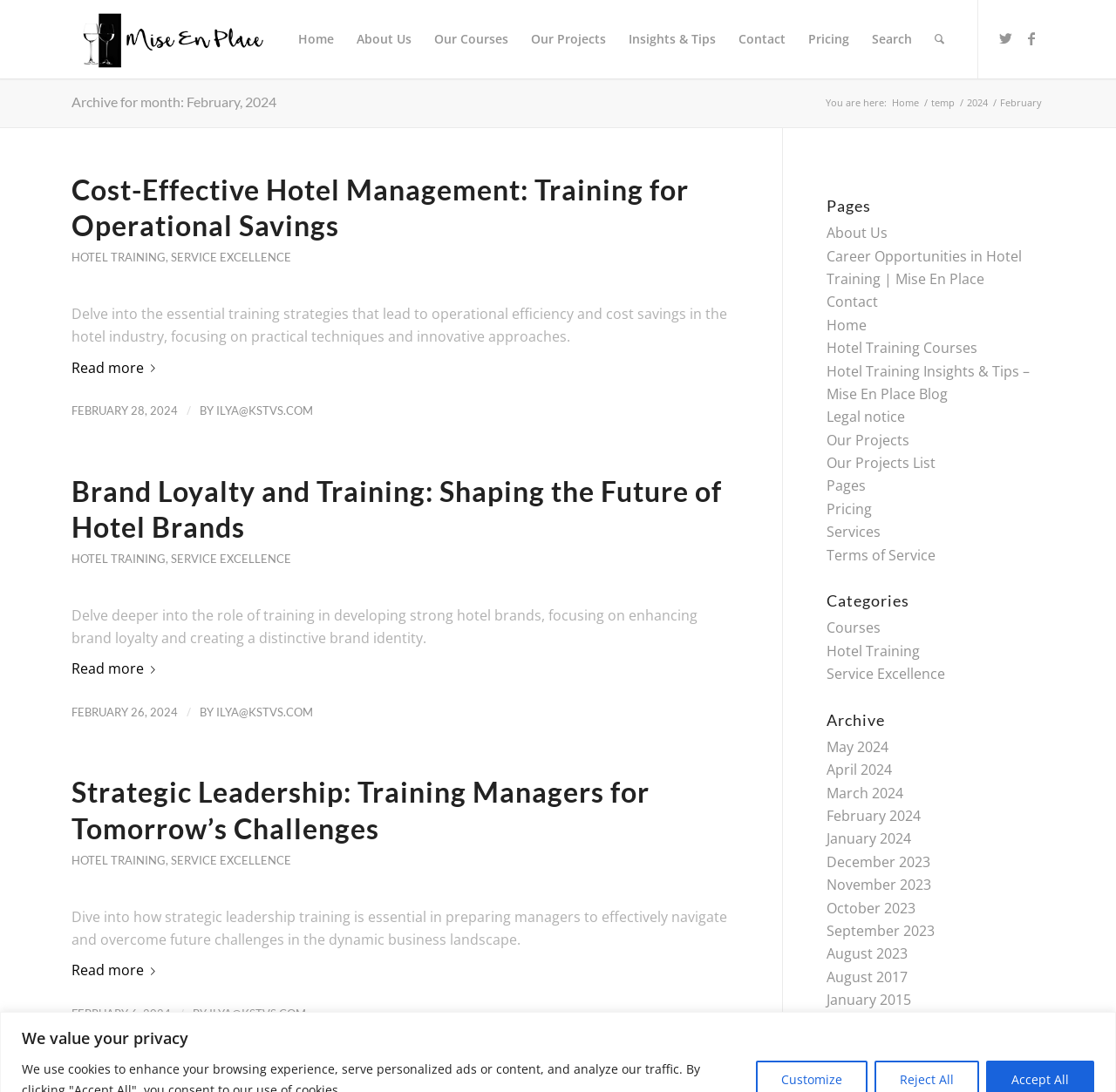What is the date of the first article?
Analyze the screenshot and provide a detailed answer to the question.

I looked at the first article element and found the time element with the text 'FEBRUARY 28, 2024', which indicates the date of the article.